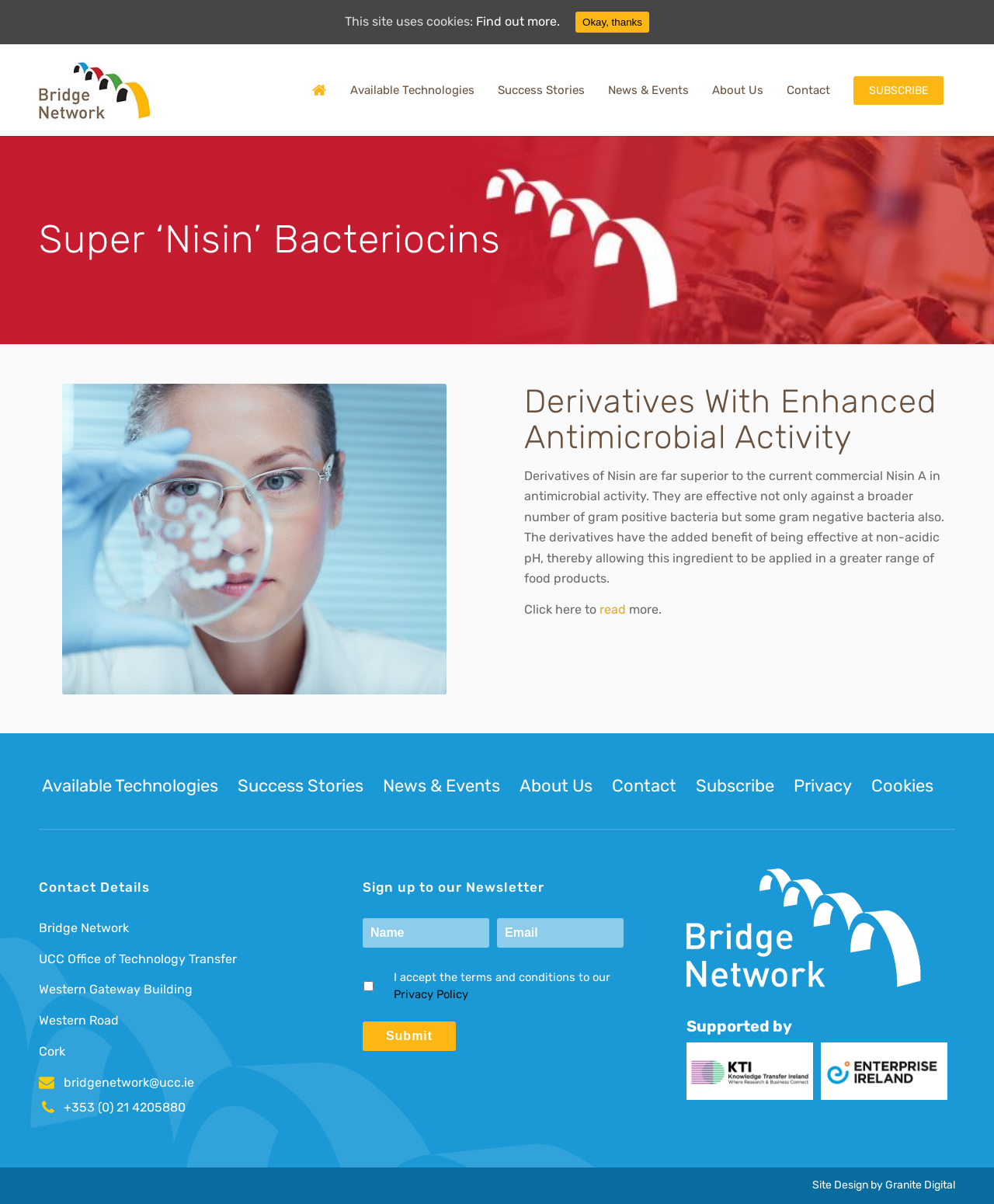Given the element description: "Contact", predict the bounding box coordinates of this UI element. The coordinates must be four float numbers between 0 and 1, given as [left, top, right, bottom].

[0.78, 0.037, 0.847, 0.113]